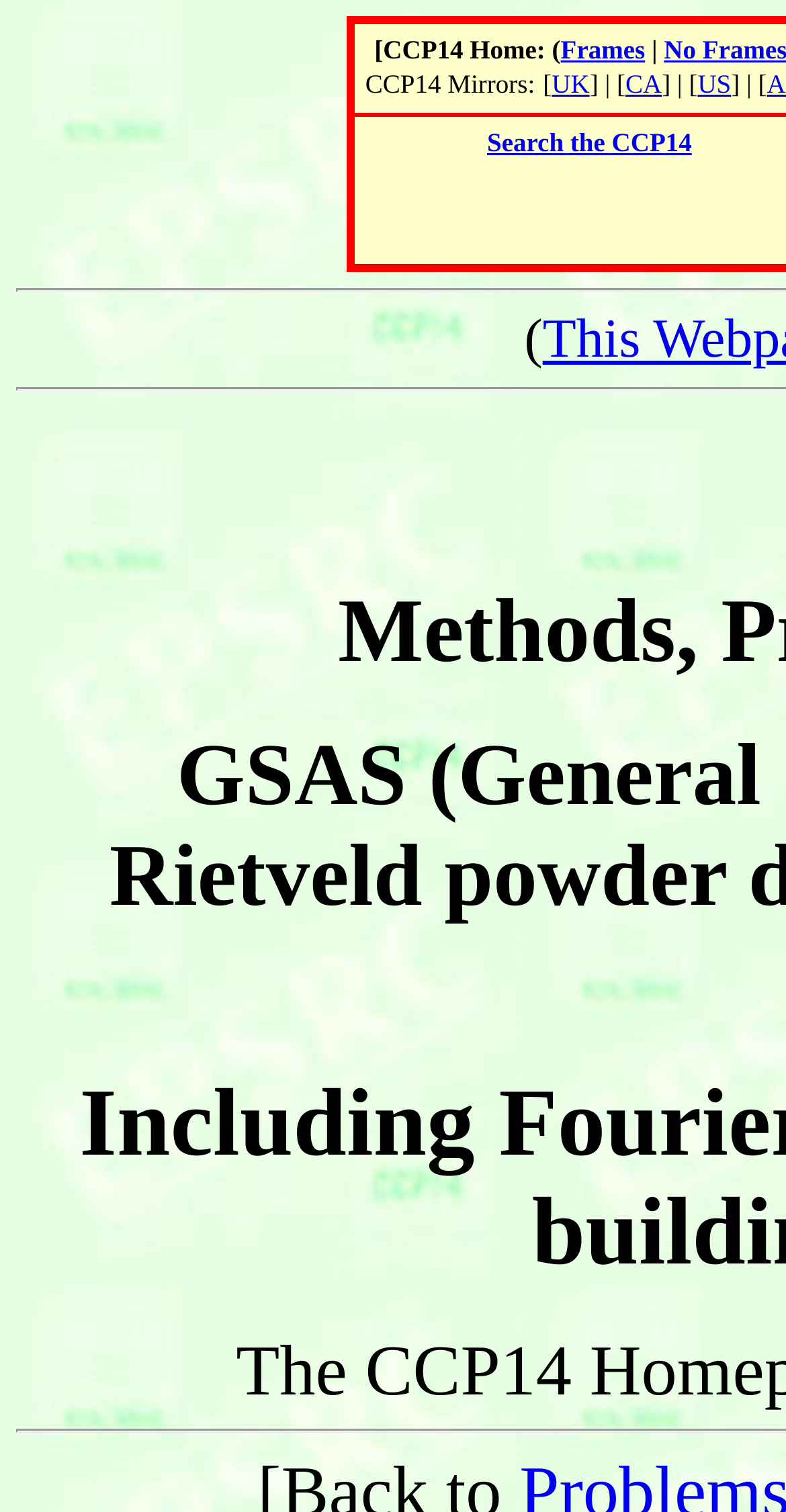Using the element description Search the CCP14, predict the bounding box coordinates for the UI element. Provide the coordinates in (top-left x, top-left y, bottom-right x, bottom-right y) format with values ranging from 0 to 1.

[0.62, 0.084, 0.88, 0.104]